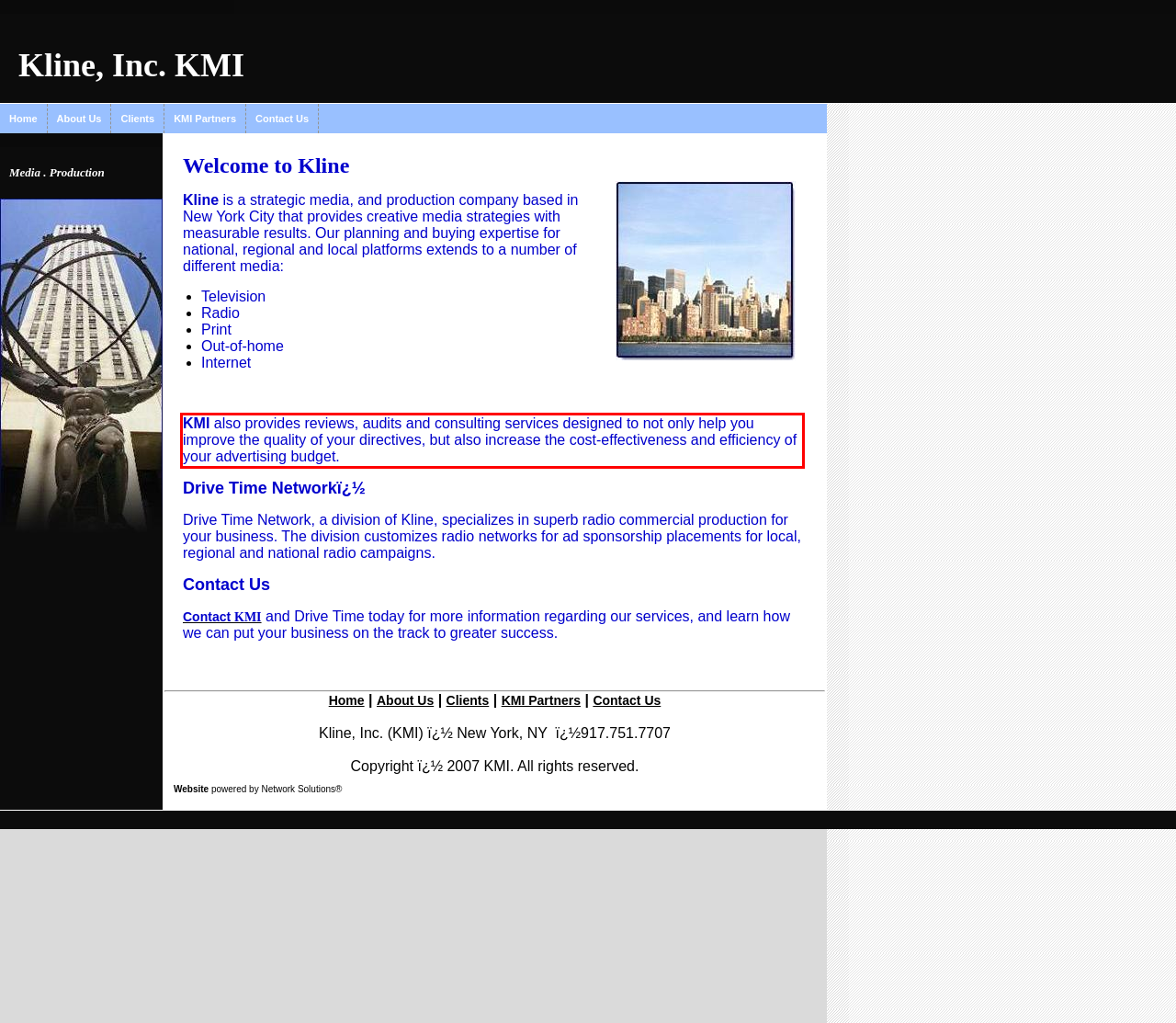You are presented with a webpage screenshot featuring a red bounding box. Perform OCR on the text inside the red bounding box and extract the content.

KMI also provides reviews, audits and consulting services designed to not only help you improve the quality of your directives, but also increase the cost-effectiveness and efficiency of your advertising budget.